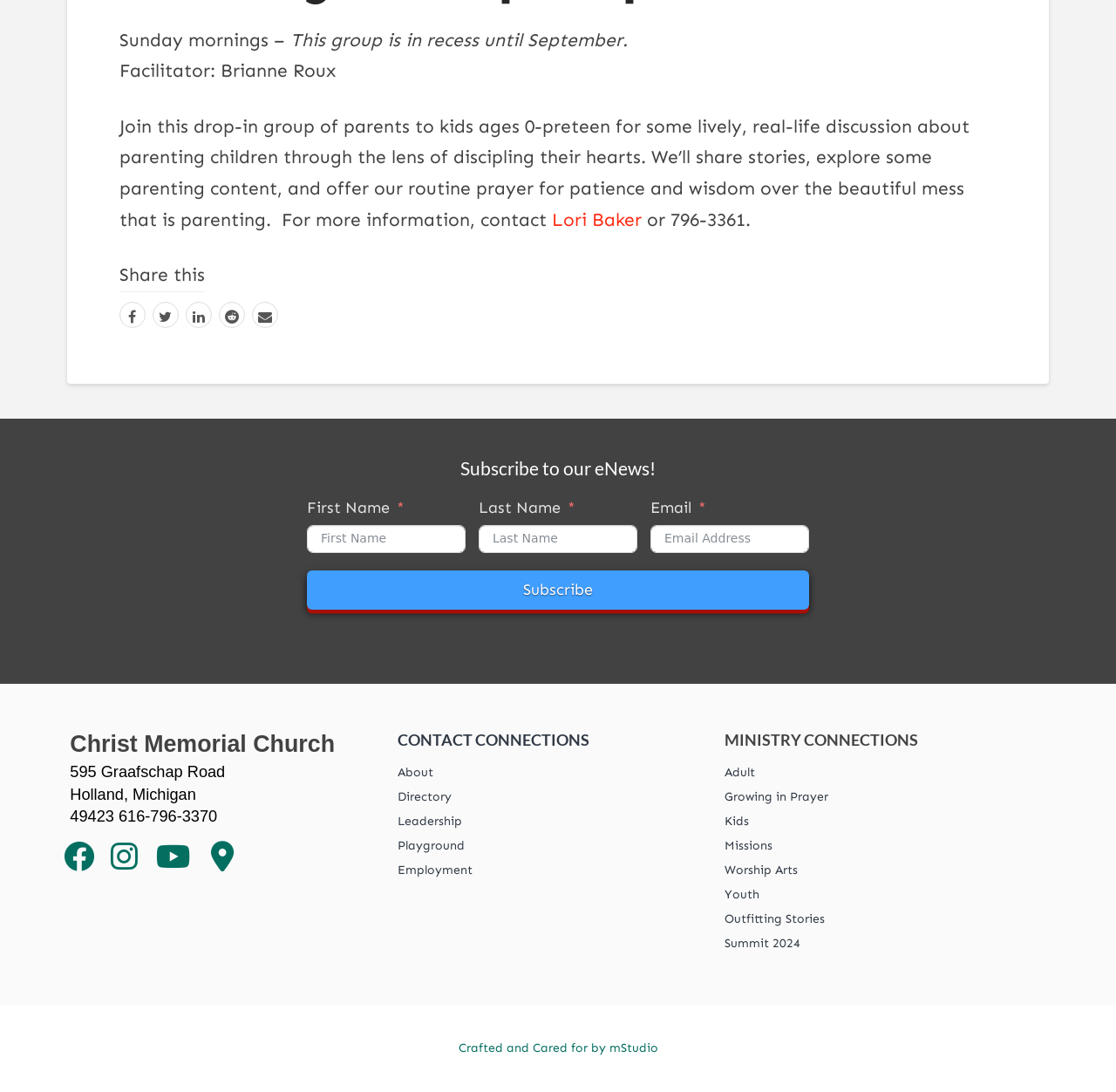Please answer the following question using a single word or phrase: 
What is the name of the facilitator of the Sunday morning group?

Brianne Roux